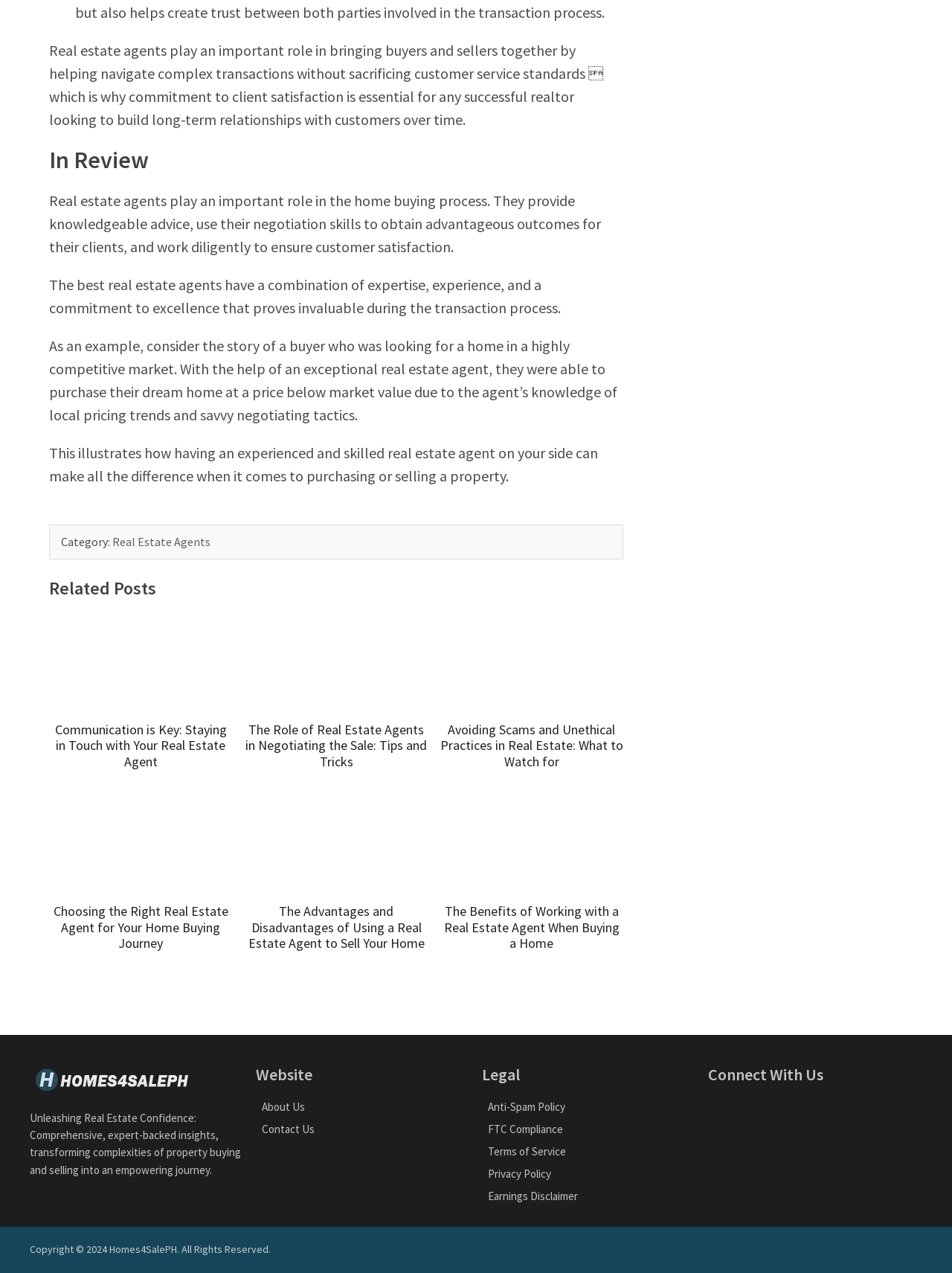Using details from the image, please answer the following question comprehensively:
How many related posts are listed on the webpage?

There are 5 related posts listed on the webpage, each with a heading and a link, such as 'Communication is Key: Staying in Touch with Your Real Estate Agent', 'The Role of Real Estate Agents in Negotiating the Sale: Tips and Tricks', and so on.